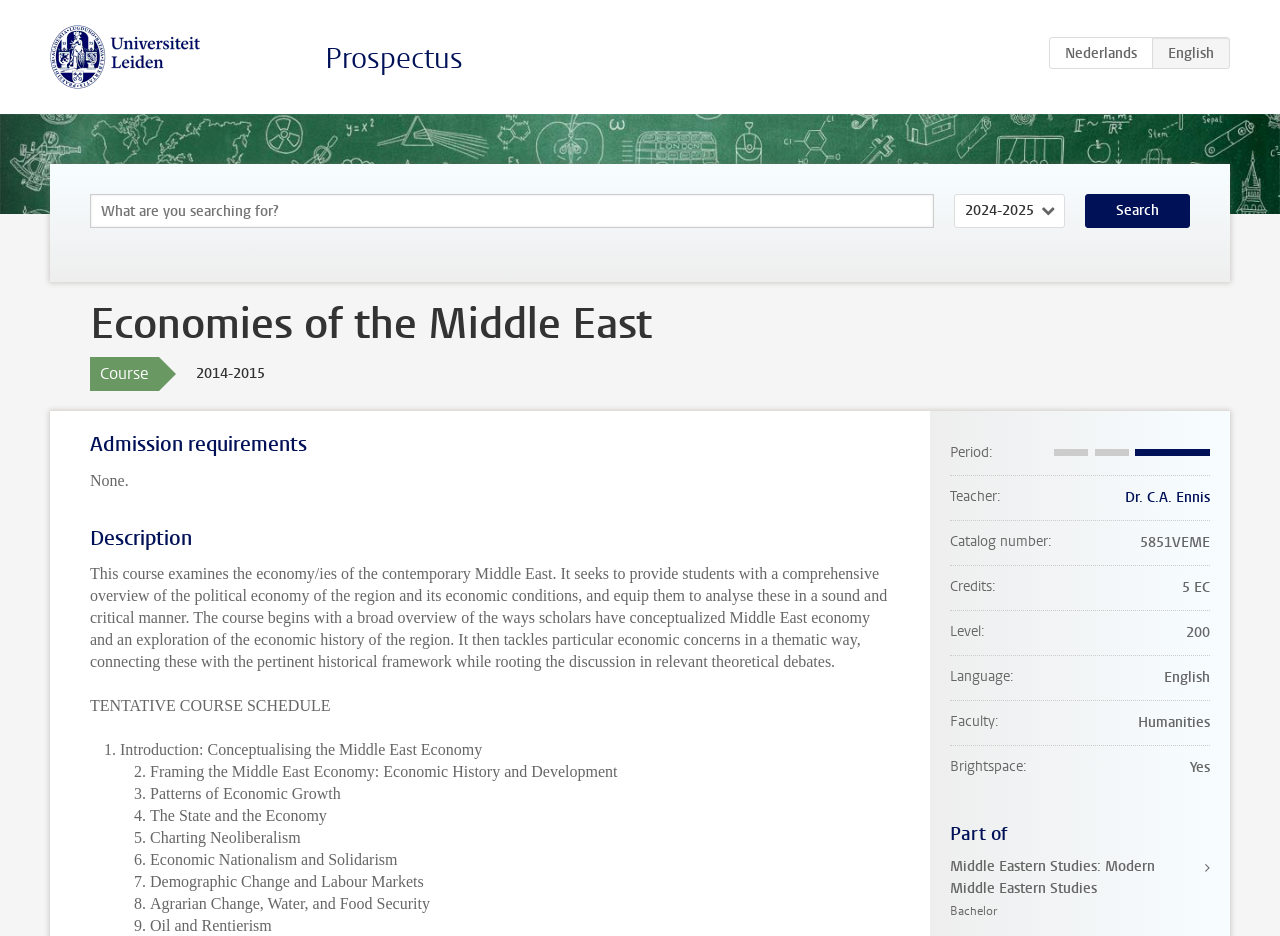Specify the bounding box coordinates of the region I need to click to perform the following instruction: "Search for a course". The coordinates must be four float numbers in the range of 0 to 1, i.e., [left, top, right, bottom].

[0.07, 0.207, 0.73, 0.244]